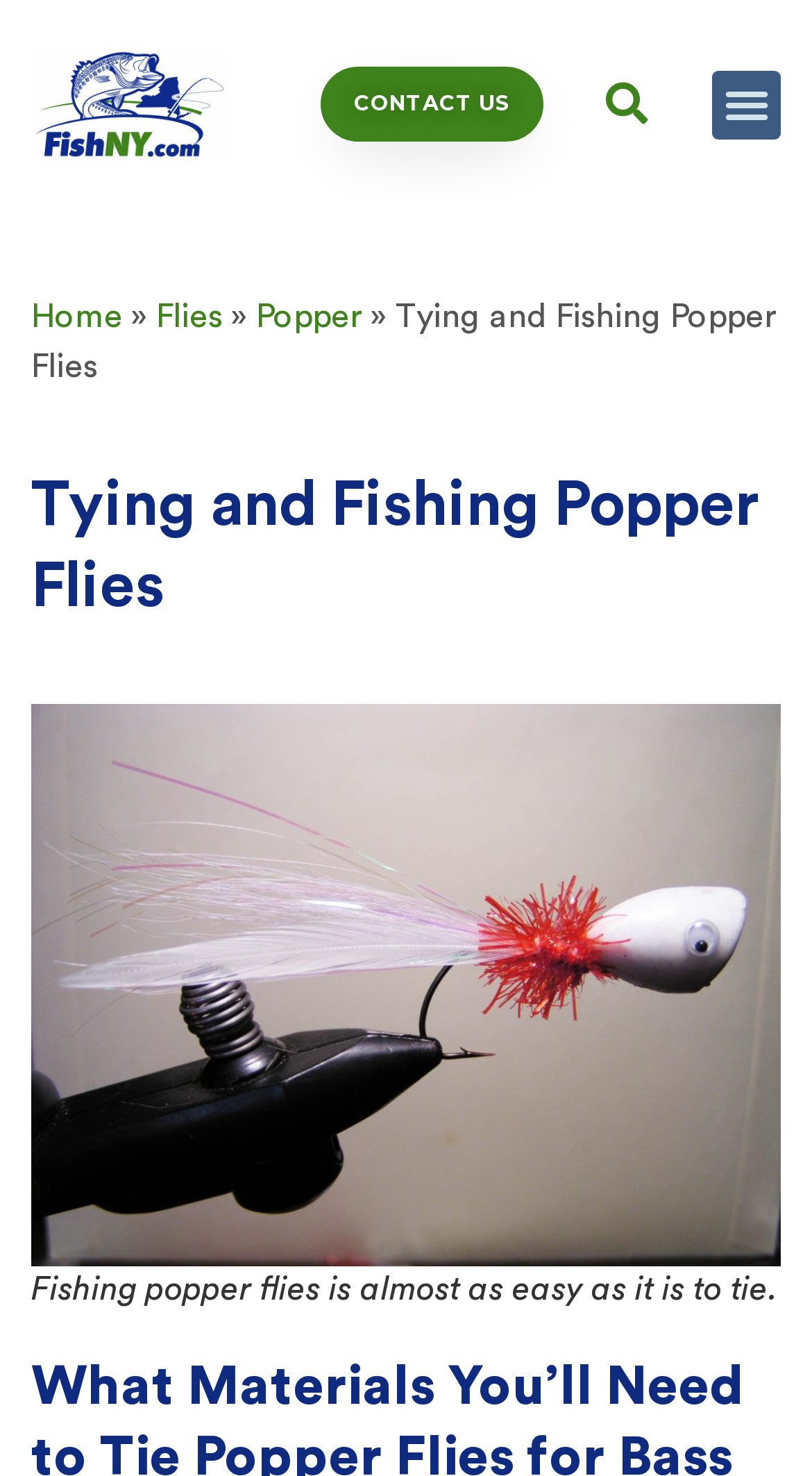Explain the webpage's design and content in an elaborate manner.

The webpage is about tying and fishing popper flies, specifically for bass fishing. At the top left, there is a link to an unknown page. To the right of this link, there is a "CONTACT US" link. Further to the right, there is a search bar with a "Search" button. A "Menu Toggle" button is located at the top right corner.

Below the top section, there is a navigation bar with breadcrumbs, showing the path "Home » Flies » Popper". The title "Tying and Fishing Popper Flies" is displayed prominently below the navigation bar.

The main content of the page features a large image of a newly made white and red popper fly, with a caption that reads "Fishing popper flies is almost as easy as it is to tie." The image takes up most of the page, with the caption at the bottom.